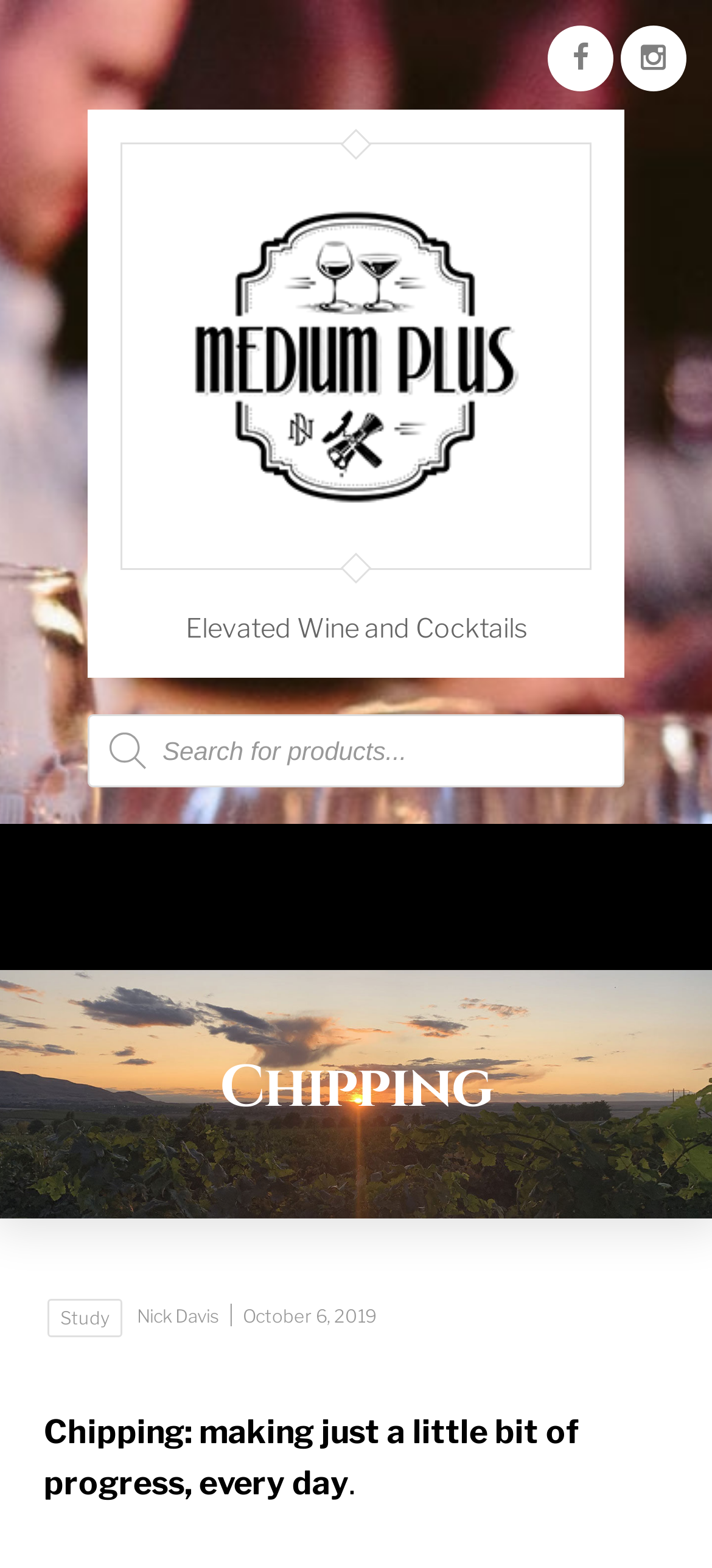What is the name of the website?
Please answer the question with a detailed response using the information from the screenshot.

I determined the name of the website by looking at the root element, which is 'Chipping - Medium Plus', and also noticing the link with the same text 'Medium Plus' at the top of the page.